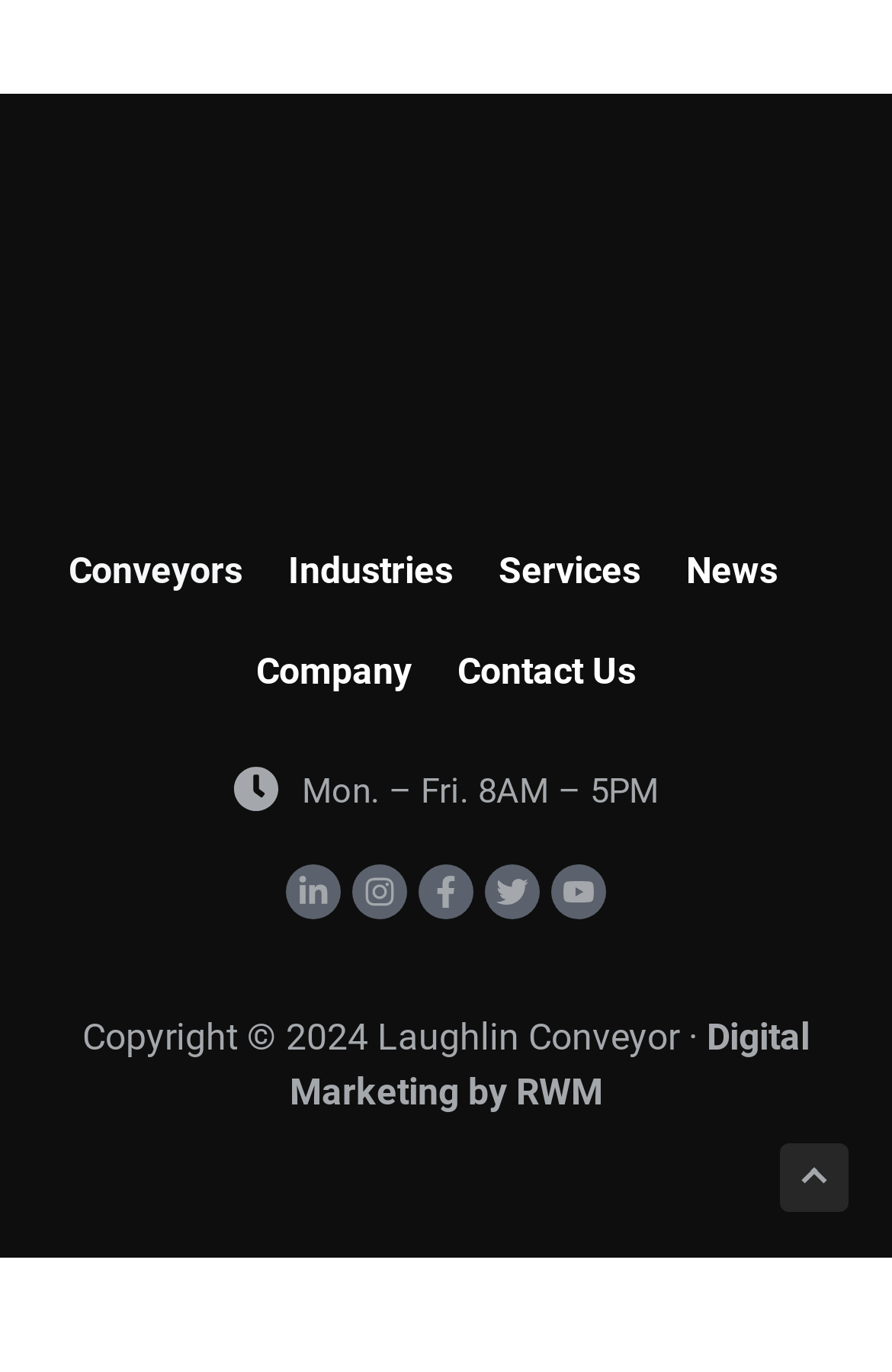Show the bounding box coordinates for the element that needs to be clicked to execute the following instruction: "Visit Company page". Provide the coordinates in the form of four float numbers between 0 and 1, i.e., [left, top, right, bottom].

[0.287, 0.468, 0.462, 0.512]